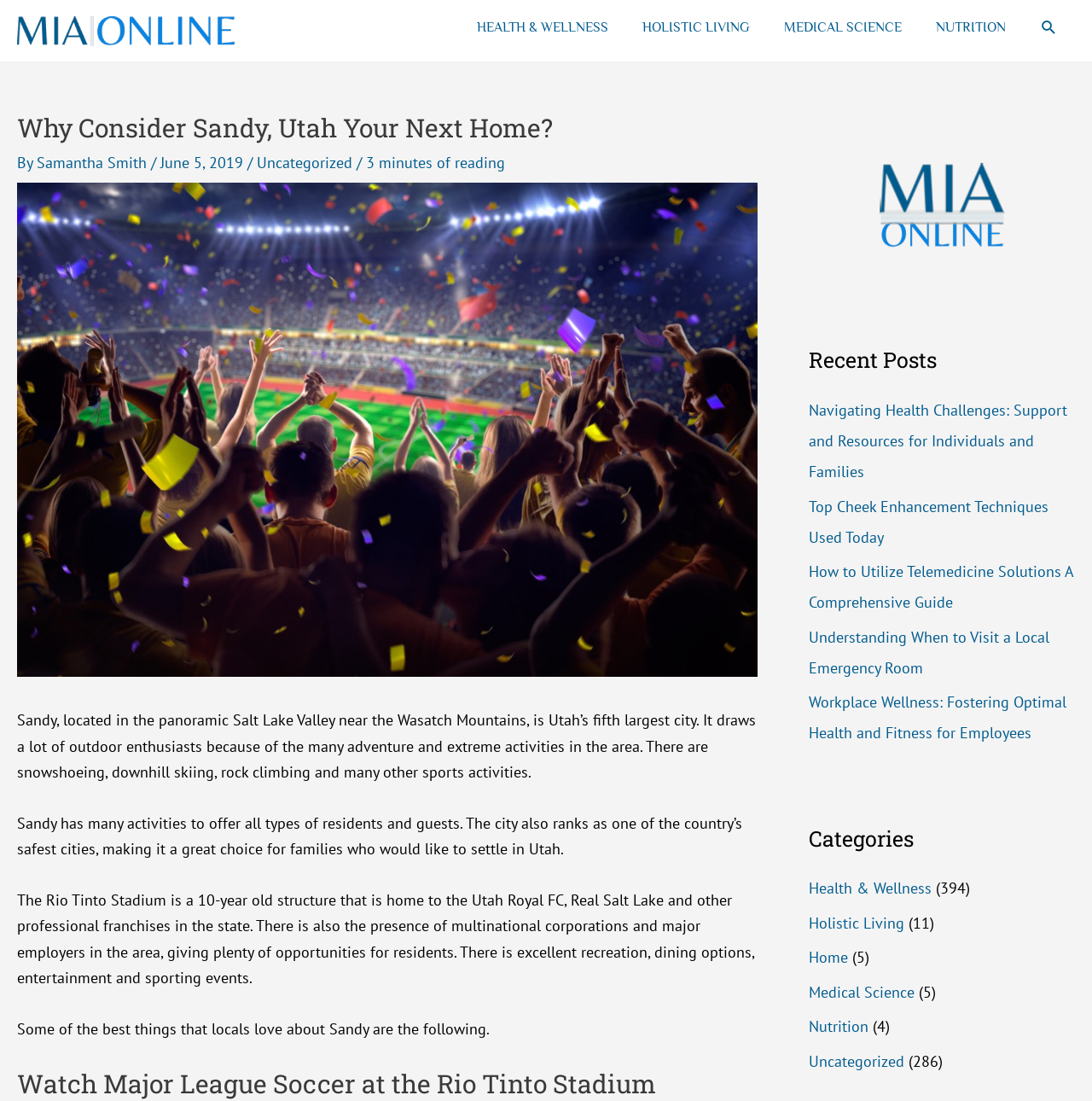What is the name of the soccer team mentioned in the webpage?
Based on the image, provide your answer in one word or phrase.

Utah Royal FC